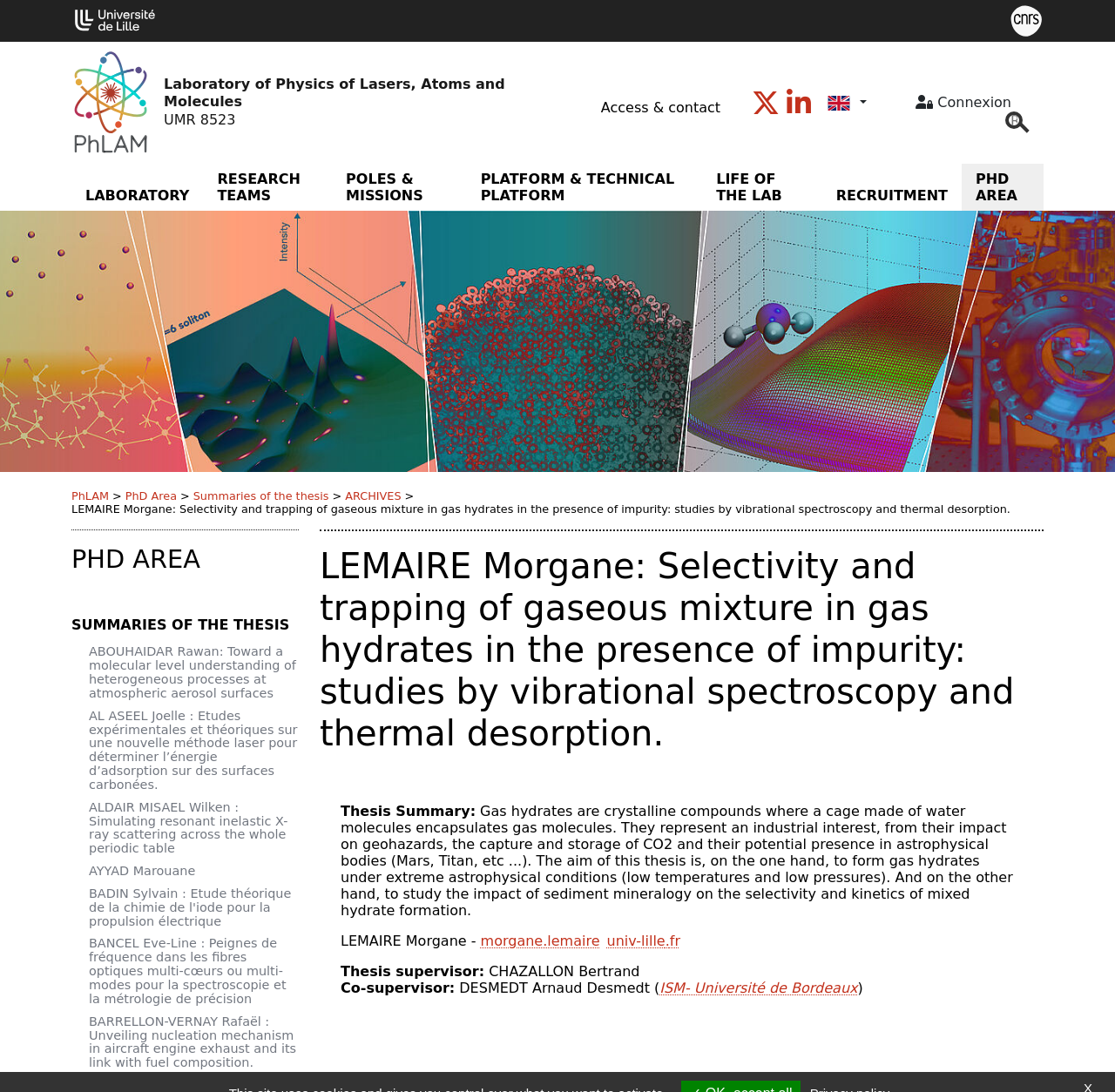Kindly determine the bounding box coordinates for the clickable area to achieve the given instruction: "Explore North Dakota news".

None